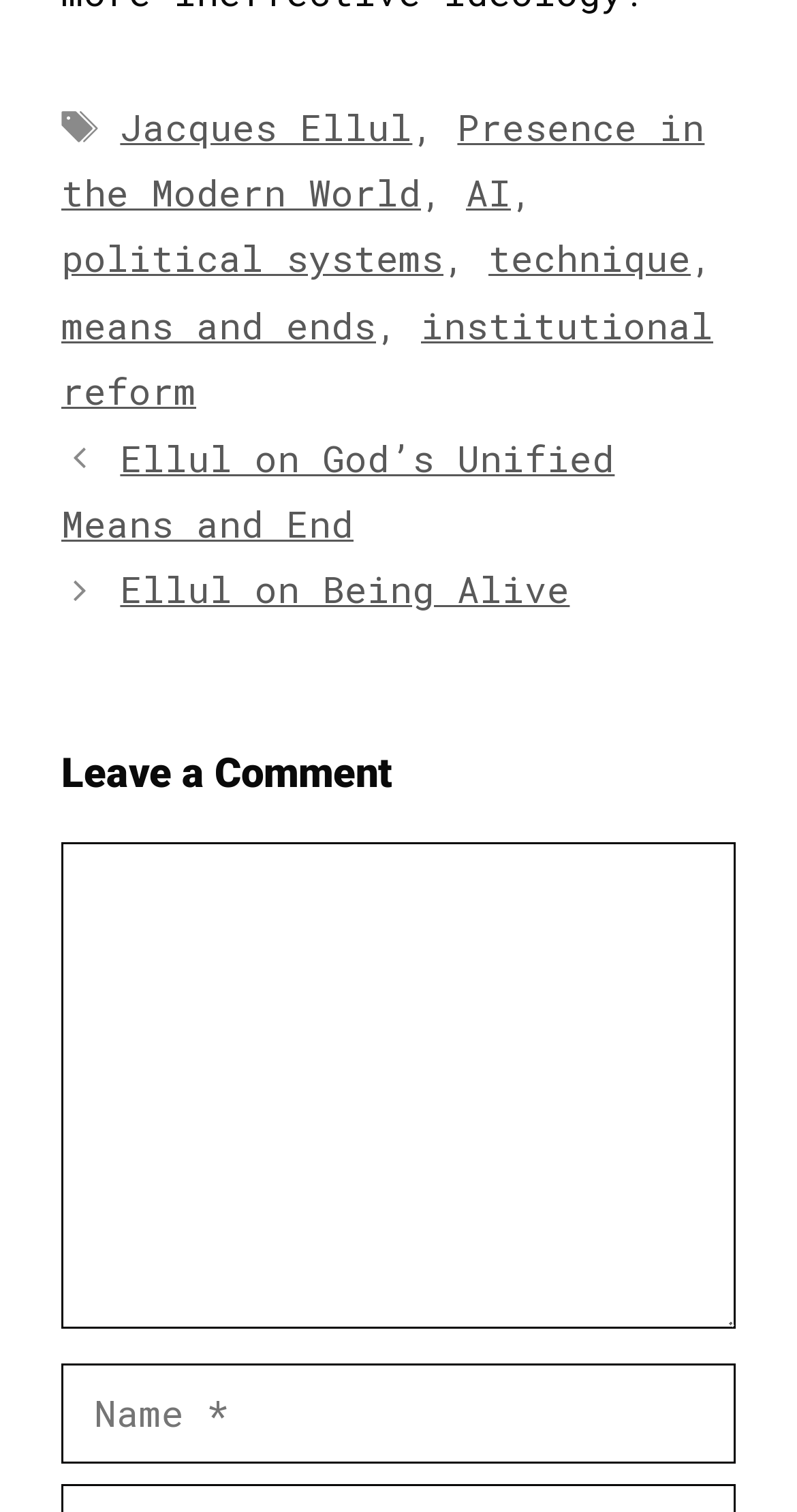Please determine the bounding box coordinates for the element that should be clicked to follow these instructions: "Click on the 'Jacques Ellul' link".

[0.151, 0.067, 0.517, 0.1]